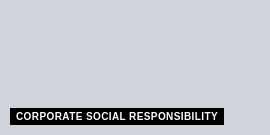What is the purpose of the heading?
Please answer the question with a single word or phrase, referencing the image.

Call to action for businesses